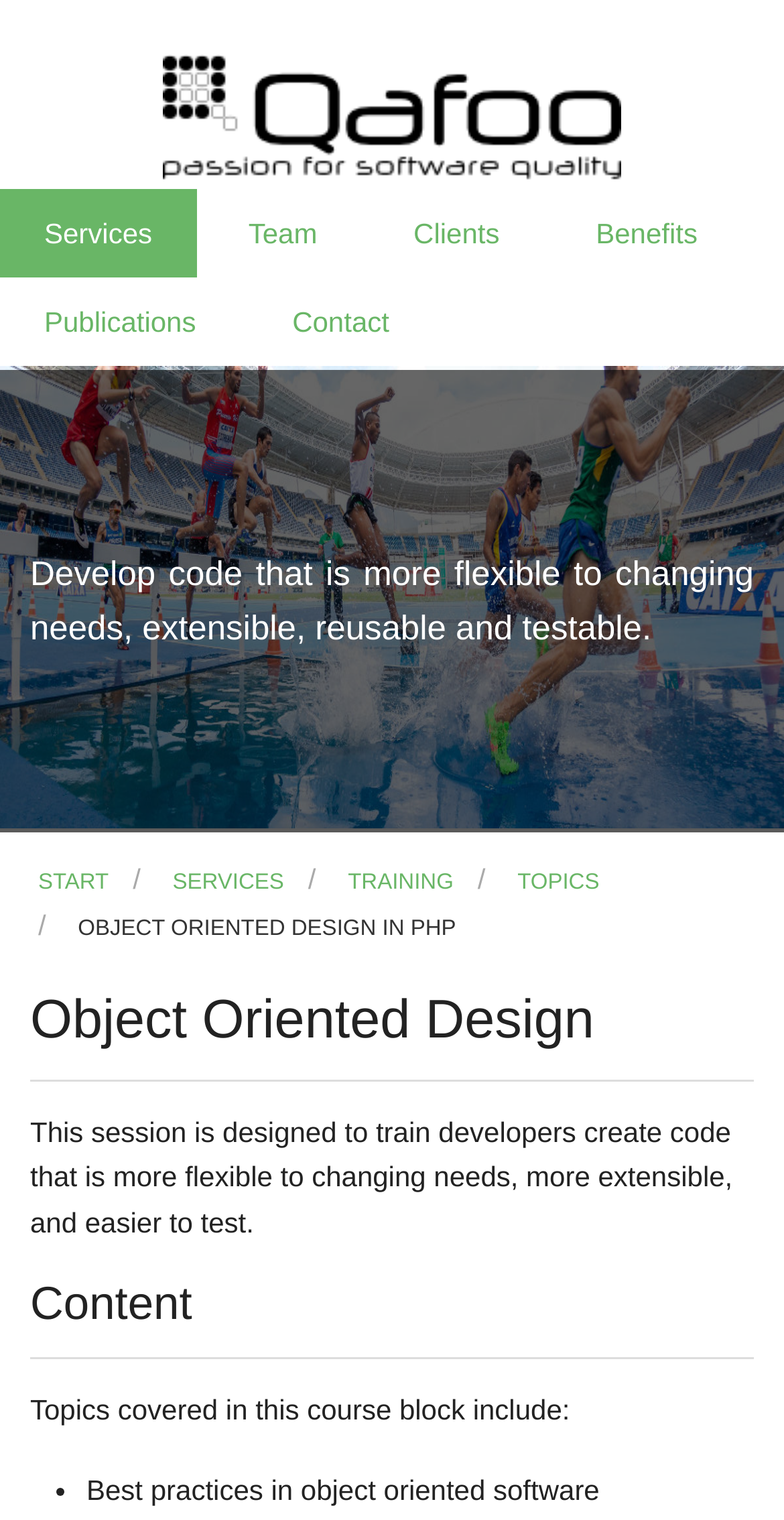Could you provide the bounding box coordinates for the portion of the screen to click to complete this instruction: "go to Qafoo GmbH homepage"?

[0.0, 0.029, 1.0, 0.124]